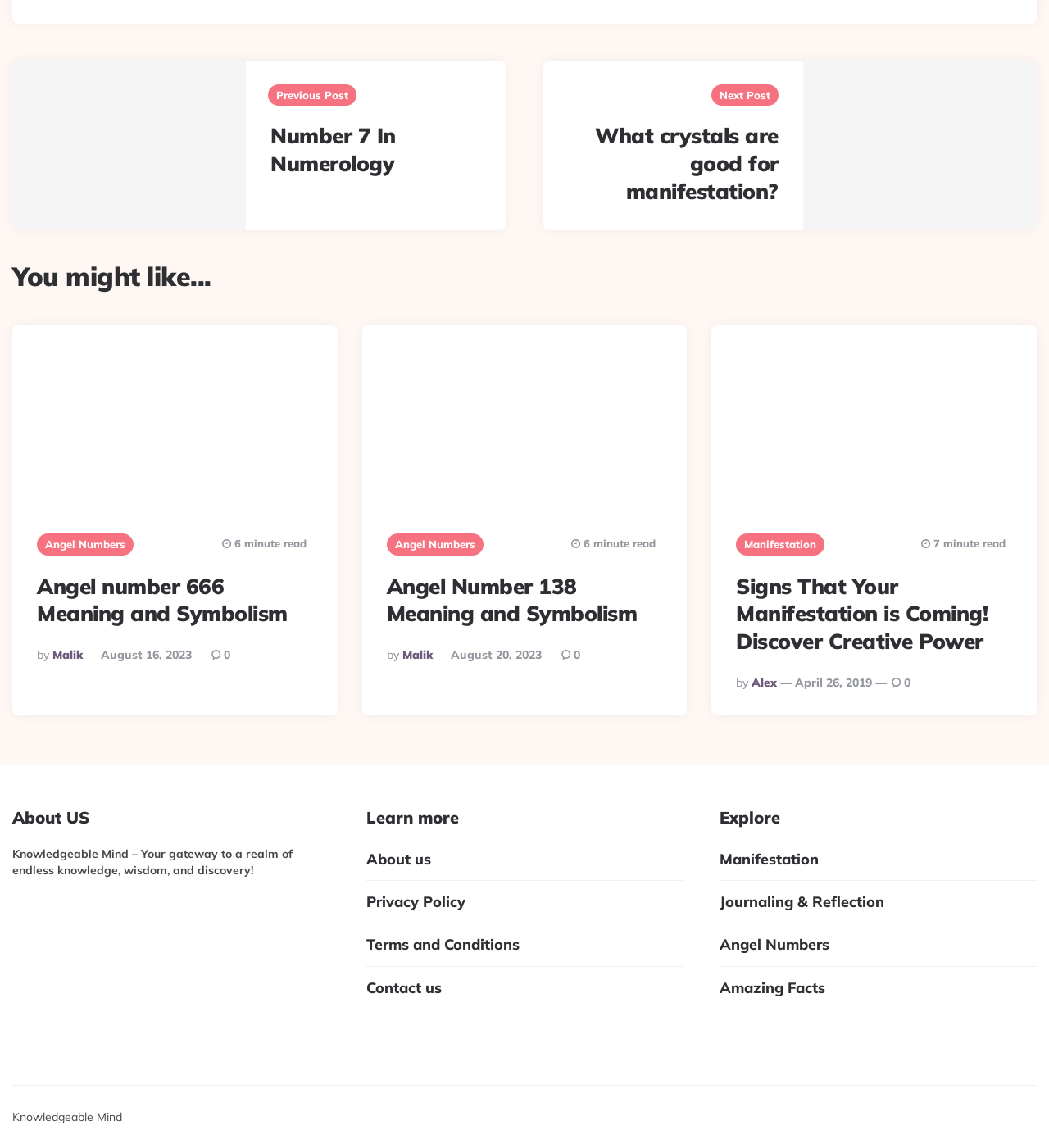How many minutes does it take to read the fourth article?
Please answer the question with a detailed and comprehensive explanation.

The fourth article has a '7 minute read' text at the bottom, which indicates that it takes 7 minutes to read the article.